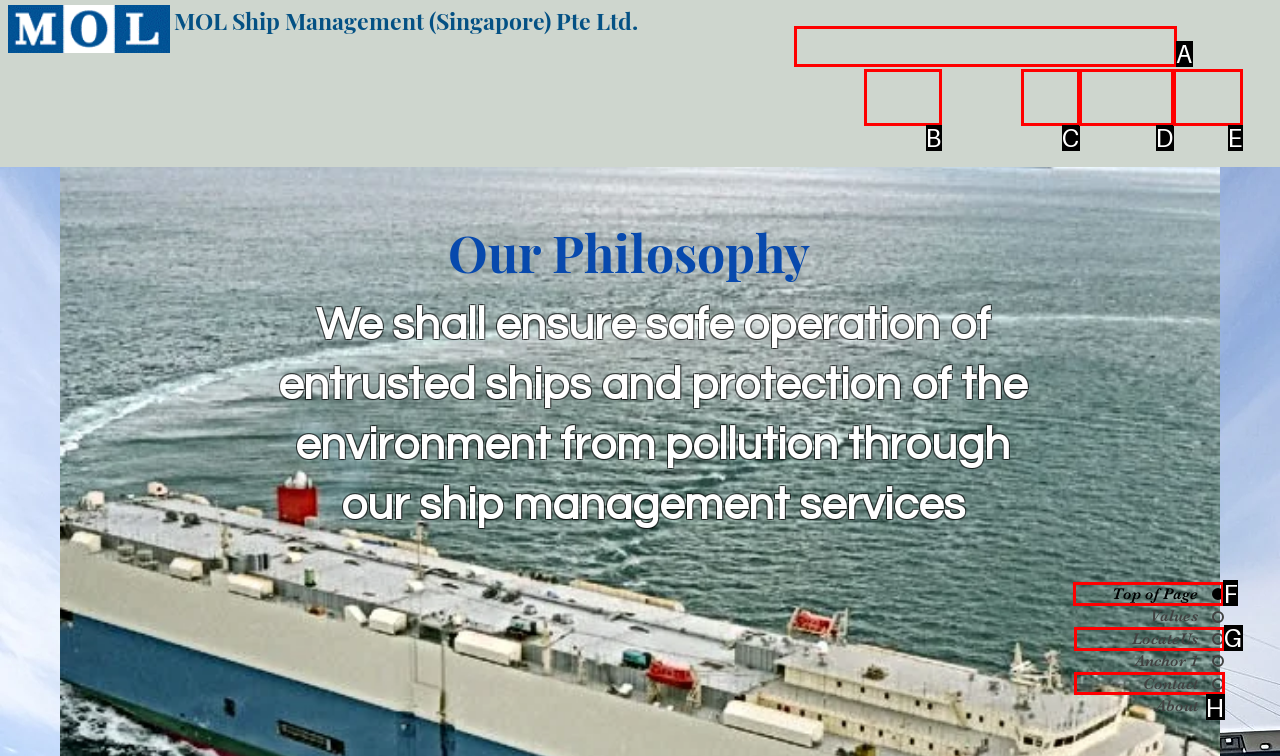Look at the highlighted elements in the screenshot and tell me which letter corresponds to the task: Scroll to the top of the page.

F